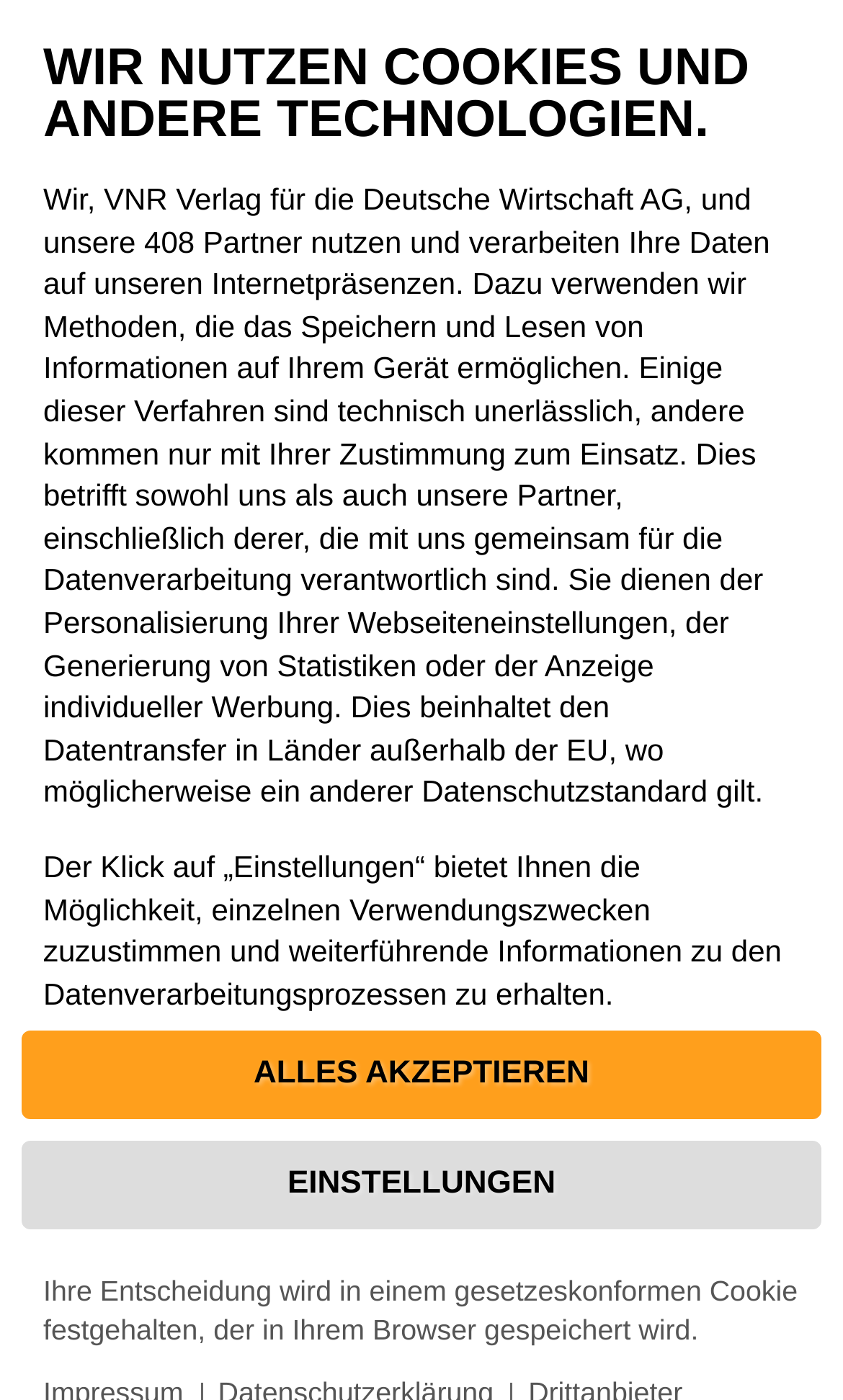Please provide a brief answer to the following inquiry using a single word or phrase:
What is the theme of the season being discussed in the article?

Christmas